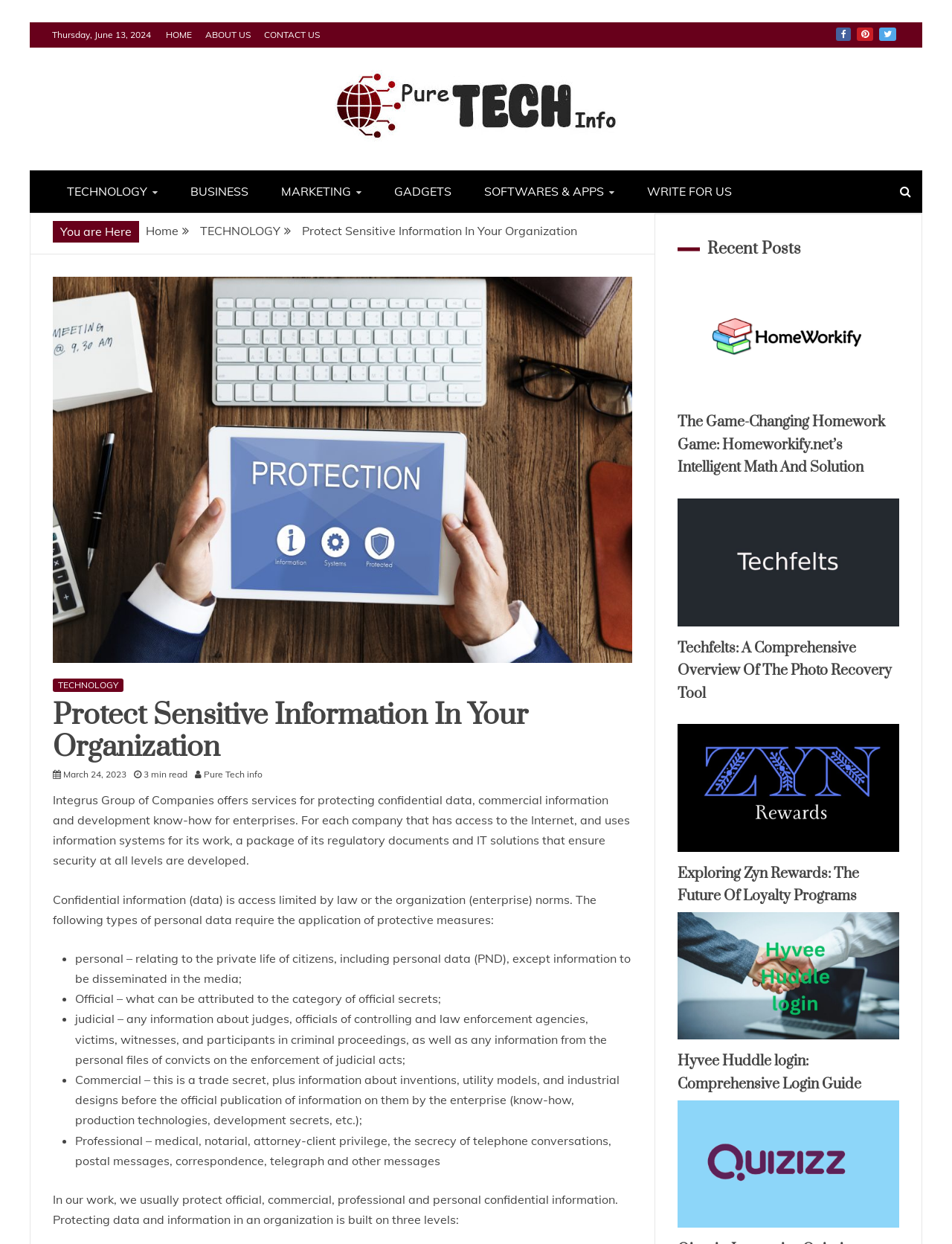Respond to the following question using a concise word or phrase: 
What type of information does Integrus Group of Companies protect?

confidential data